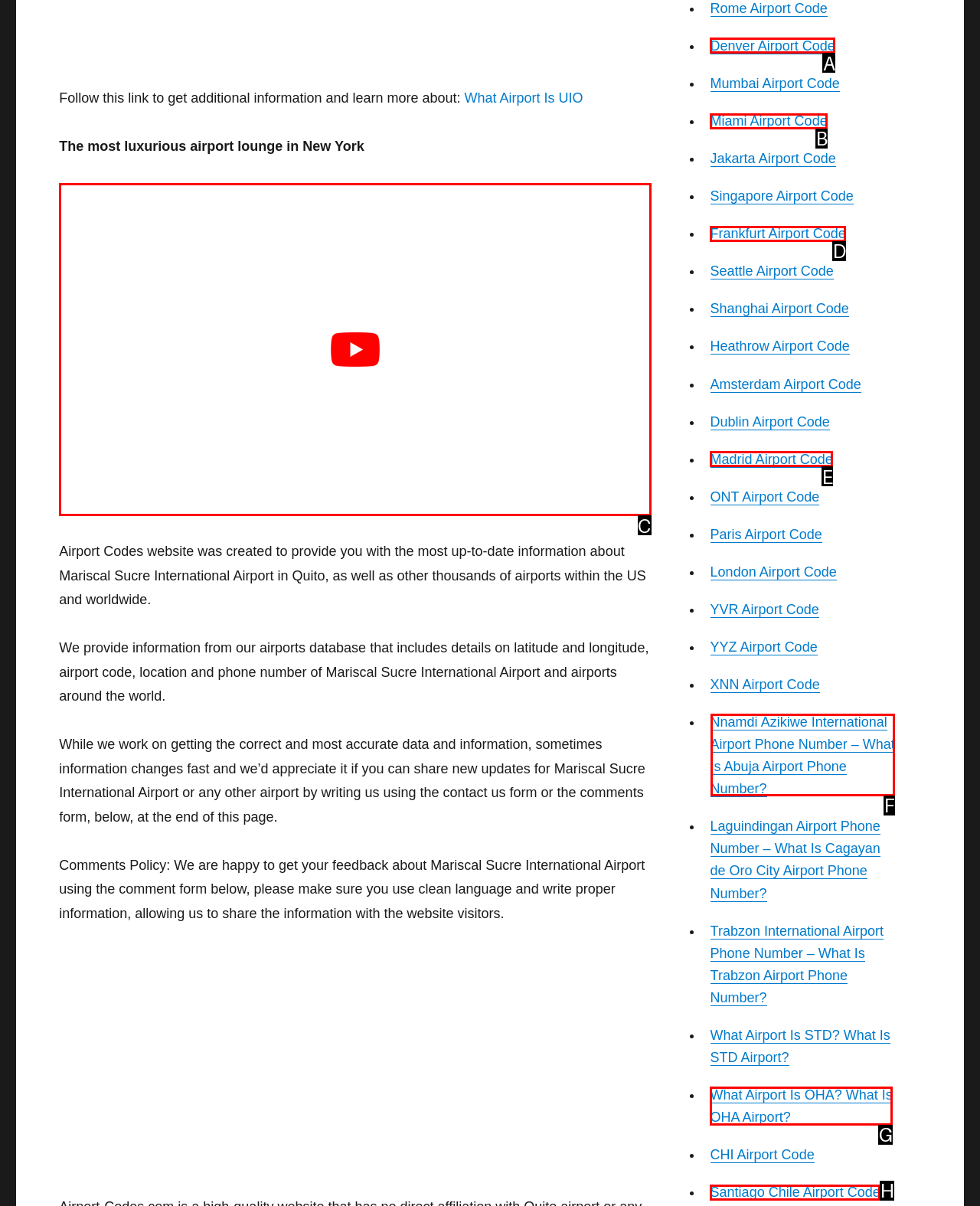Tell me which element should be clicked to achieve the following objective: Get the phone number of Nnamdi Azikiwe International Airport
Reply with the letter of the correct option from the displayed choices.

F